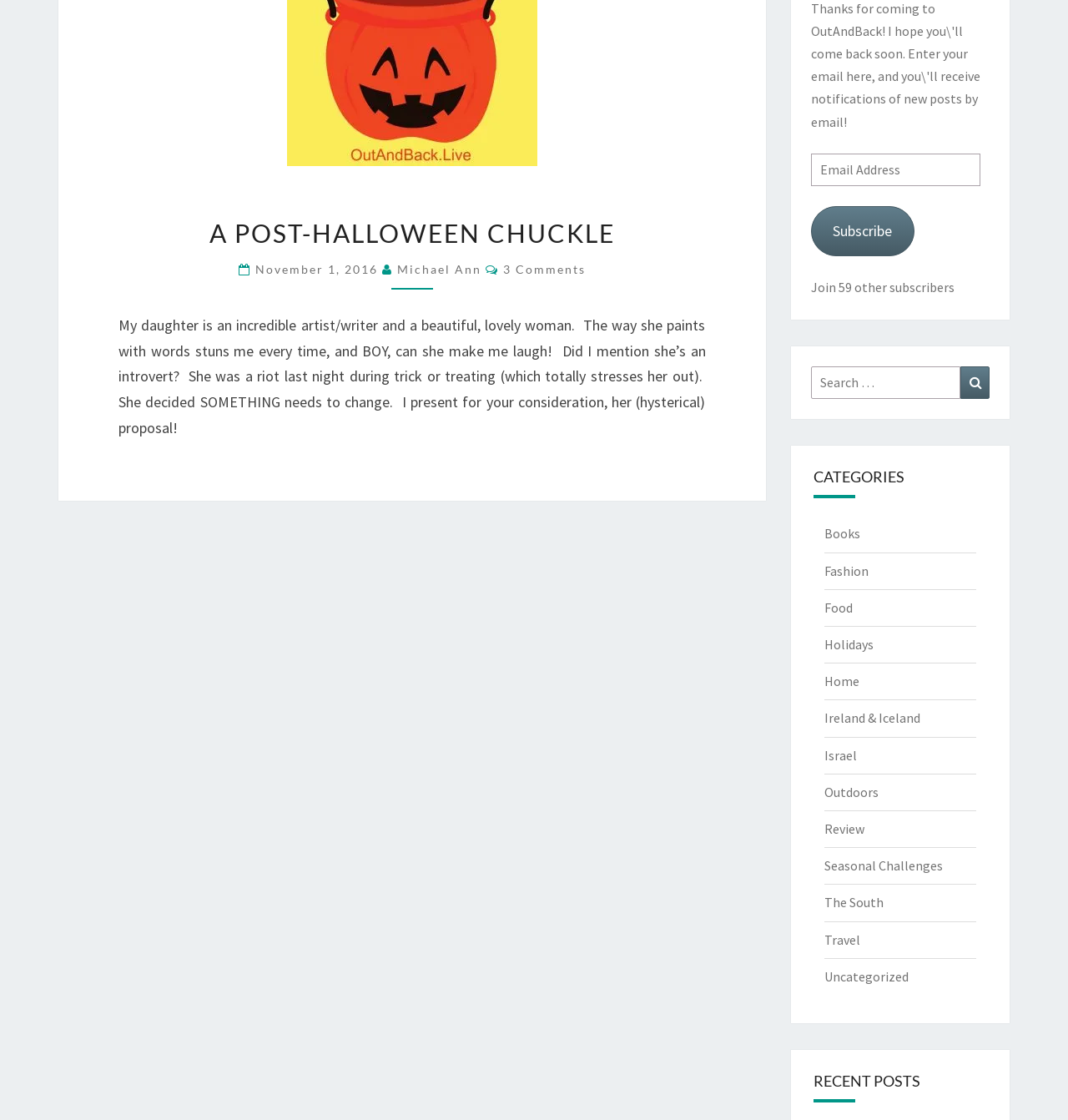Given the element description Michael Ann, predict the bounding box coordinates for the UI element in the webpage screenshot. The format should be (top-left x, top-left y, bottom-right x, bottom-right y), and the values should be between 0 and 1.

[0.37, 0.196, 0.449, 0.208]